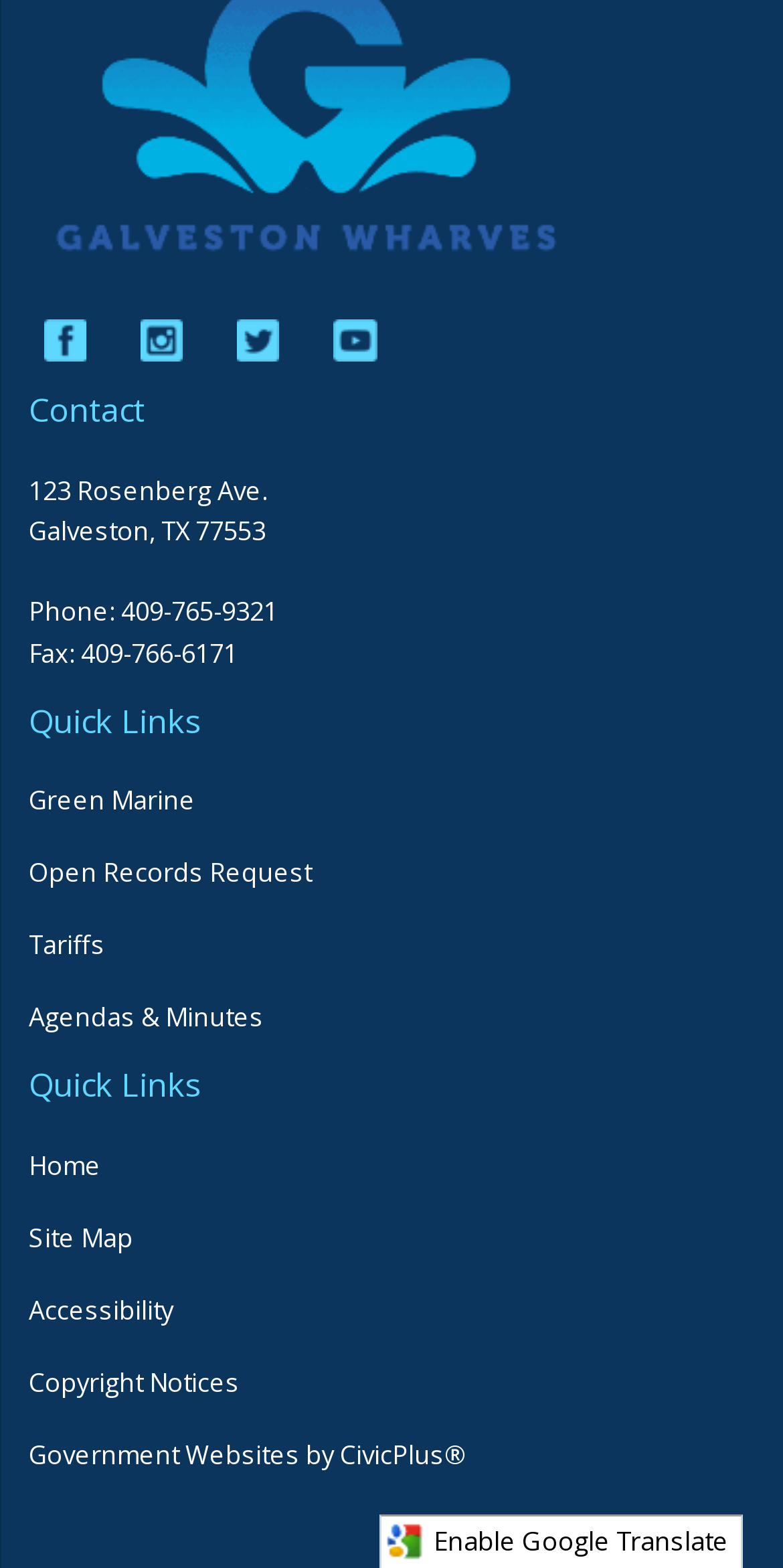Using the webpage screenshot, find the UI element described by aria-label="facebook graphic". Provide the bounding box coordinates in the format (top-left x, top-left y, bottom-right x, bottom-right y), ensuring all values are floating point numbers between 0 and 1.

[0.037, 0.203, 0.131, 0.231]